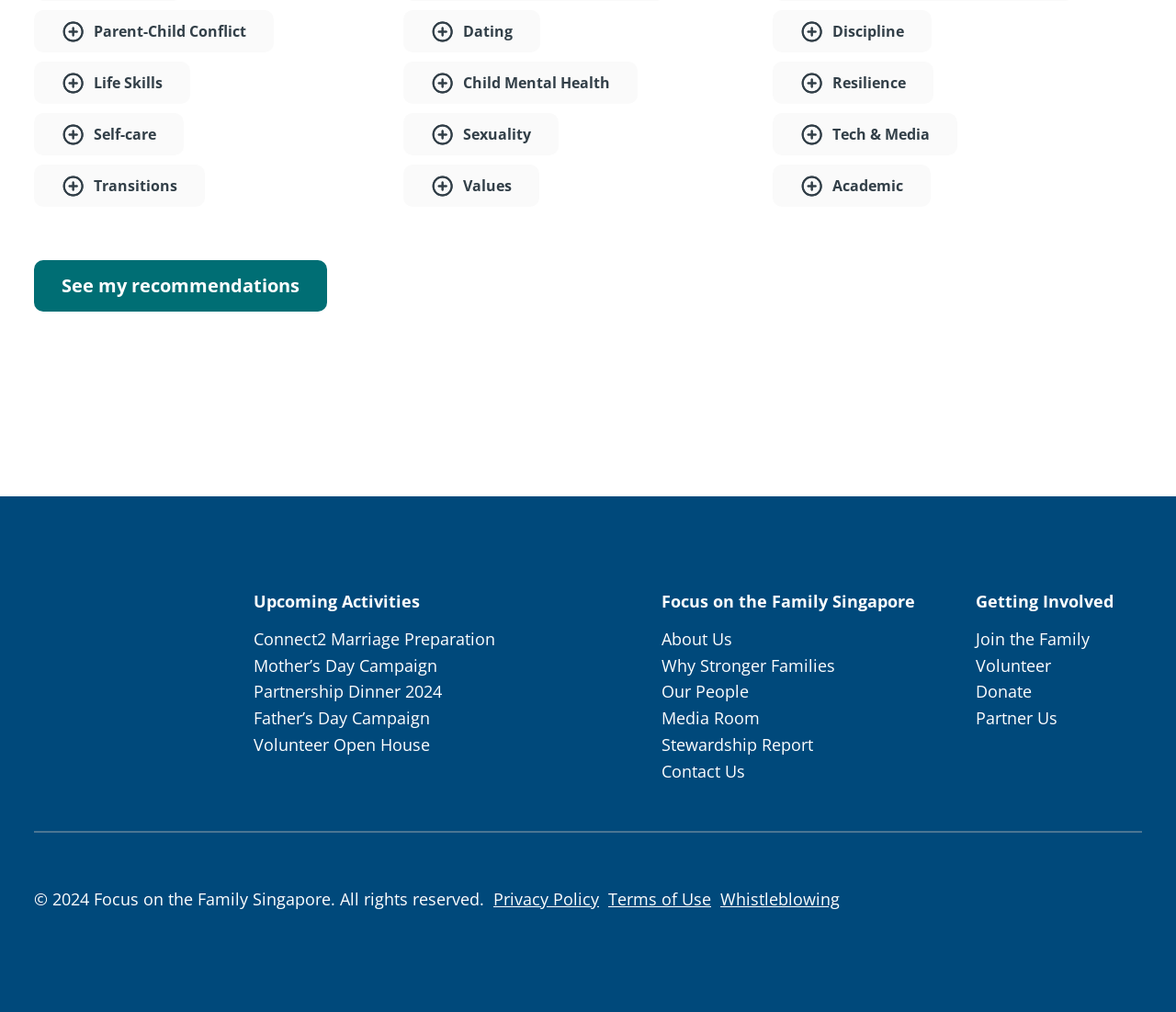Kindly provide the bounding box coordinates of the section you need to click on to fulfill the given instruction: "Click on See my recommendations".

[0.029, 0.257, 0.278, 0.308]